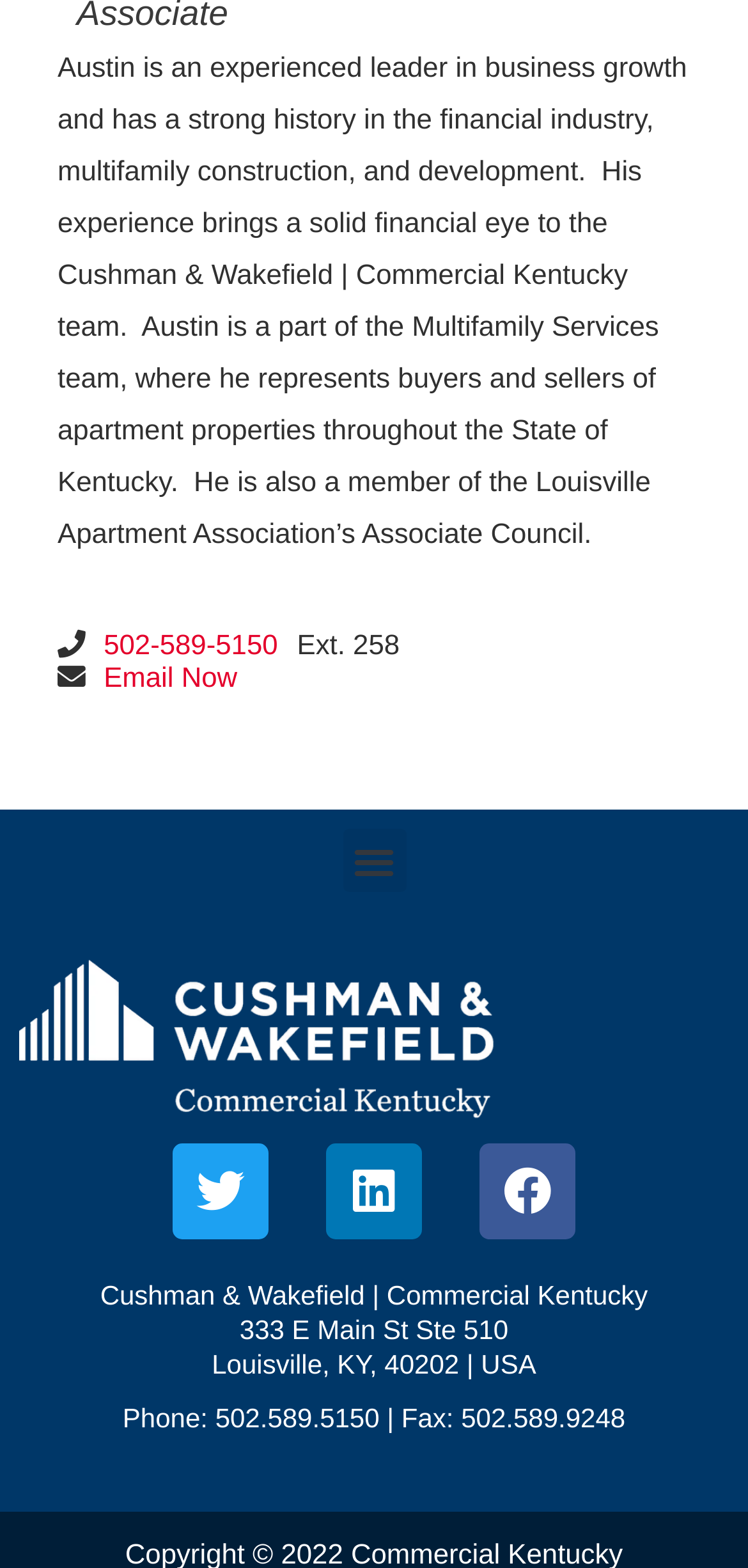Give a concise answer using only one word or phrase for this question:
What is the name of the company?

Cushman & Wakefield | Commercial Kentucky